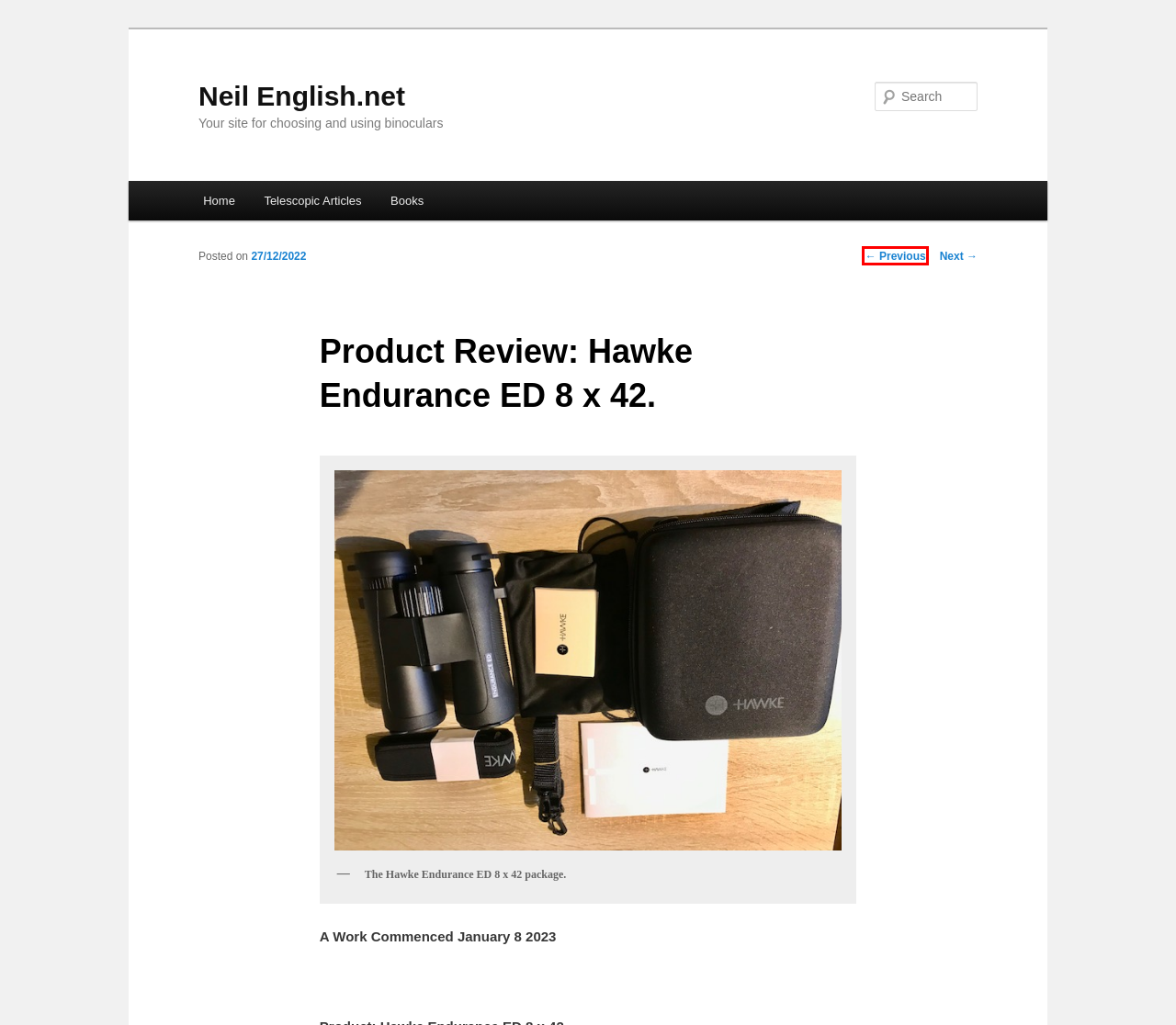With the provided webpage screenshot containing a red bounding box around a UI element, determine which description best matches the new webpage that appears after clicking the selected element. The choices are:
A. Product Review: The Nikon Aculon A211 7 x 35. | Neil English.net
B. Neil English.net | Your site for choosing and using binoculars
C. Product Review: Celestron Regal ED 8 x 42. | Neil English.net
D. Books | Neil English.net
E. Telescopic Articles | Neil English.net
F. Neil English | Neil English.net
G. Mid-Size Binoculars | Neil English.net
H. Blog Tool, Publishing Platform, and CMS – WordPress.org

A